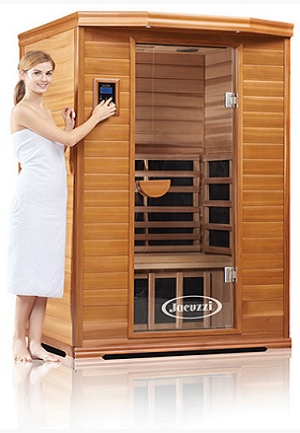Offer a detailed narrative of the scene shown in the image.

The image showcases a woman standing beside a Clearlight Premier IS-2 sauna, which features a sleek wooden design and a modern digital control panel. She is dressed in a white towel, exuding a sense of relaxation and comfort. The sauna, made from clean Western Canadian cedar, highlights both aesthetic appeal and functionality, making it a perfect addition to any wellness routine. The presence of the Jacuzzi logo indicates this premium product's quality. This sauna is an embodiment of innovation in home wellness, underscoring the significant differences in brands, as noted by the owner who extensively researched before purchasing their Clearlight sauna.